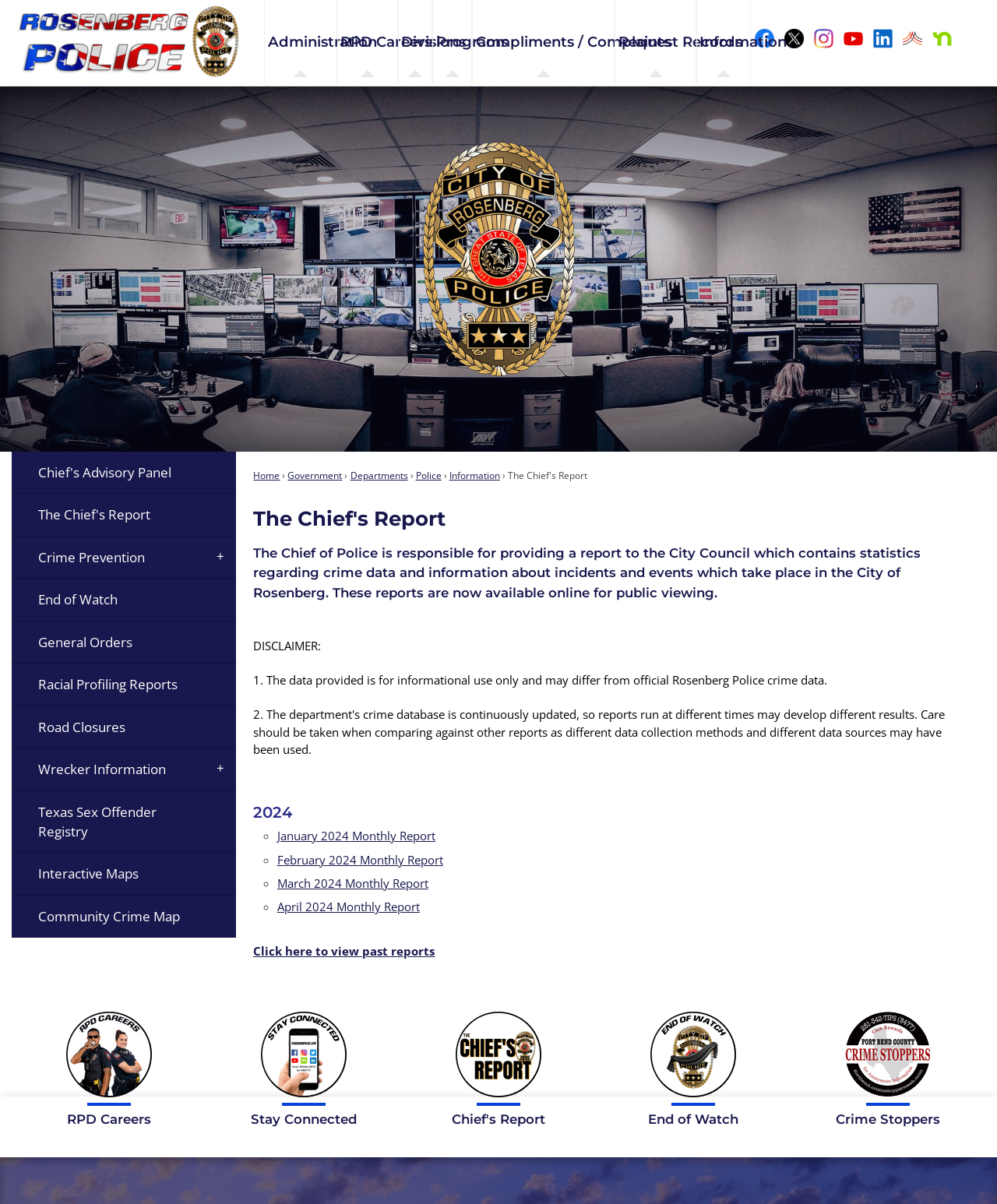Can you look at the image and give a comprehensive answer to the question:
How can past reports be accessed?

To access past reports, users can click on the 'Click here to view past reports' link, which is located below the Related Documents section on the webpage.